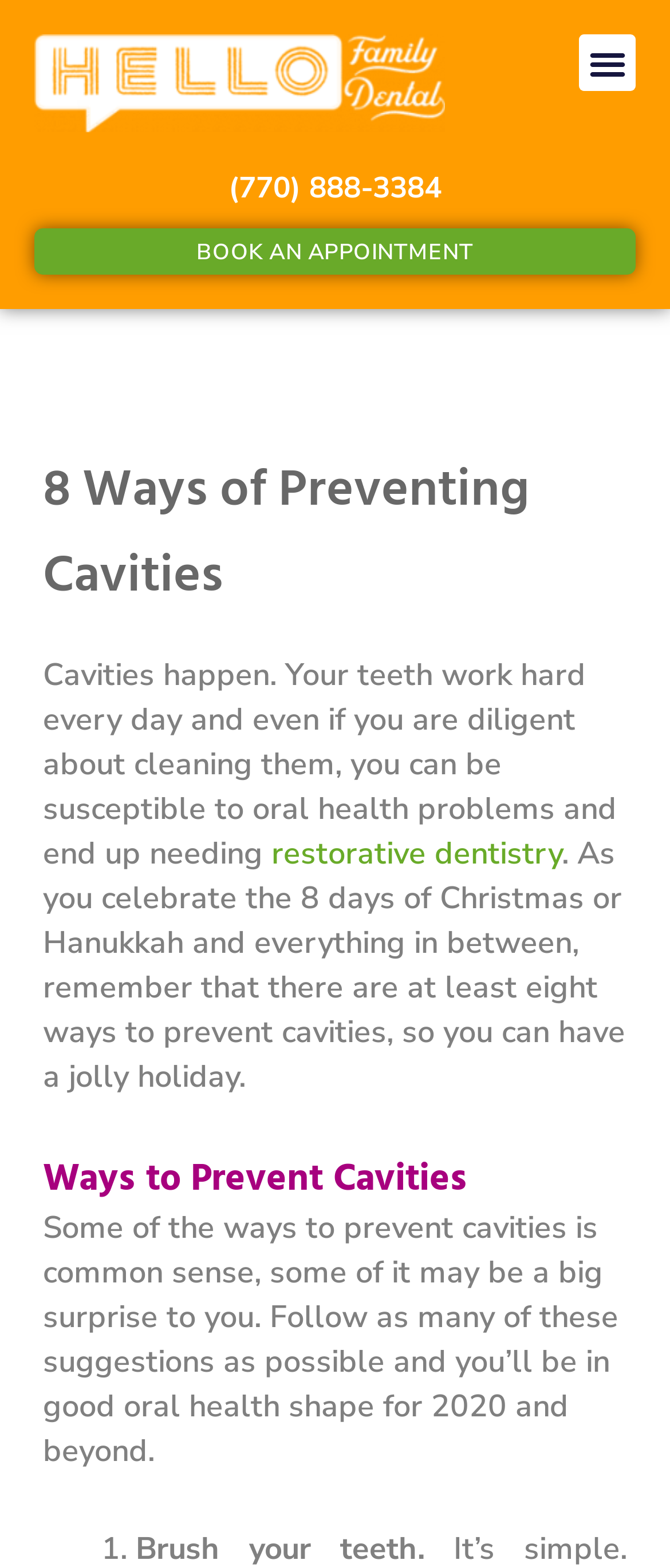Extract the bounding box of the UI element described as: "book an appointment".

[0.051, 0.145, 0.949, 0.175]